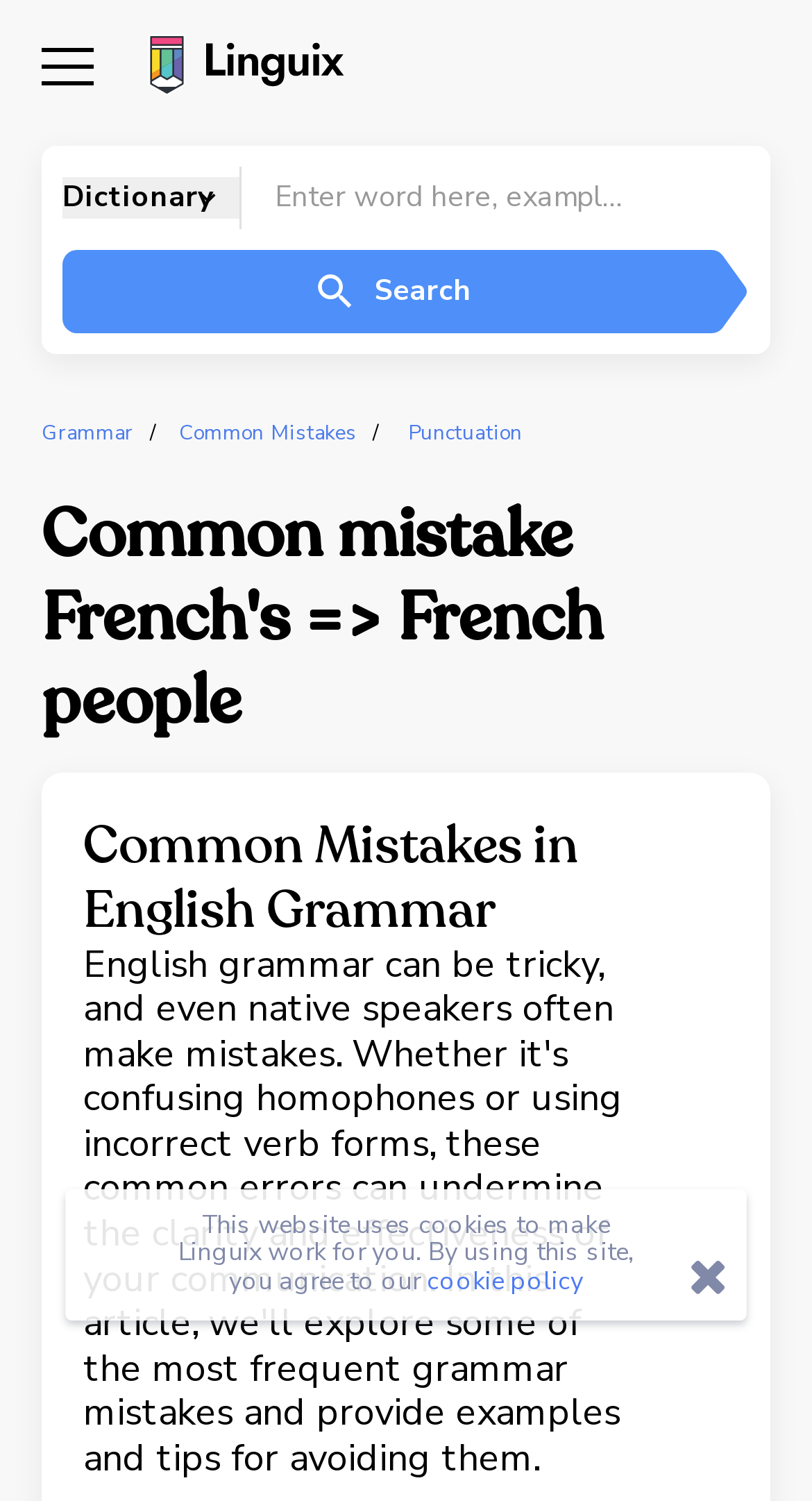Describe in detail what you see on the webpage.

The webpage is about exploring the cultural richness and diversity of French people. At the top left, there is a Linguix logo and a link to the main page. Below the logo, there are four links: Dictionary, Grammar, Apps, and Plans, each accompanied by an image. 

To the right of these links, there is a mobile navigation button and a search bar where users can enter a word to search. The search bar is accompanied by a search button with an image. 

Below the search bar, there are three links: Grammar, Common Mistakes, and Punctuation. The main content of the webpage starts with a heading that reads "Common mistake French's => French people", followed by a detailed explanation. 

Further down, there is another heading titled "Common Mistakes in English Grammar". At the bottom of the page, there is a notice about the website's cookie policy, with a link to learn more.